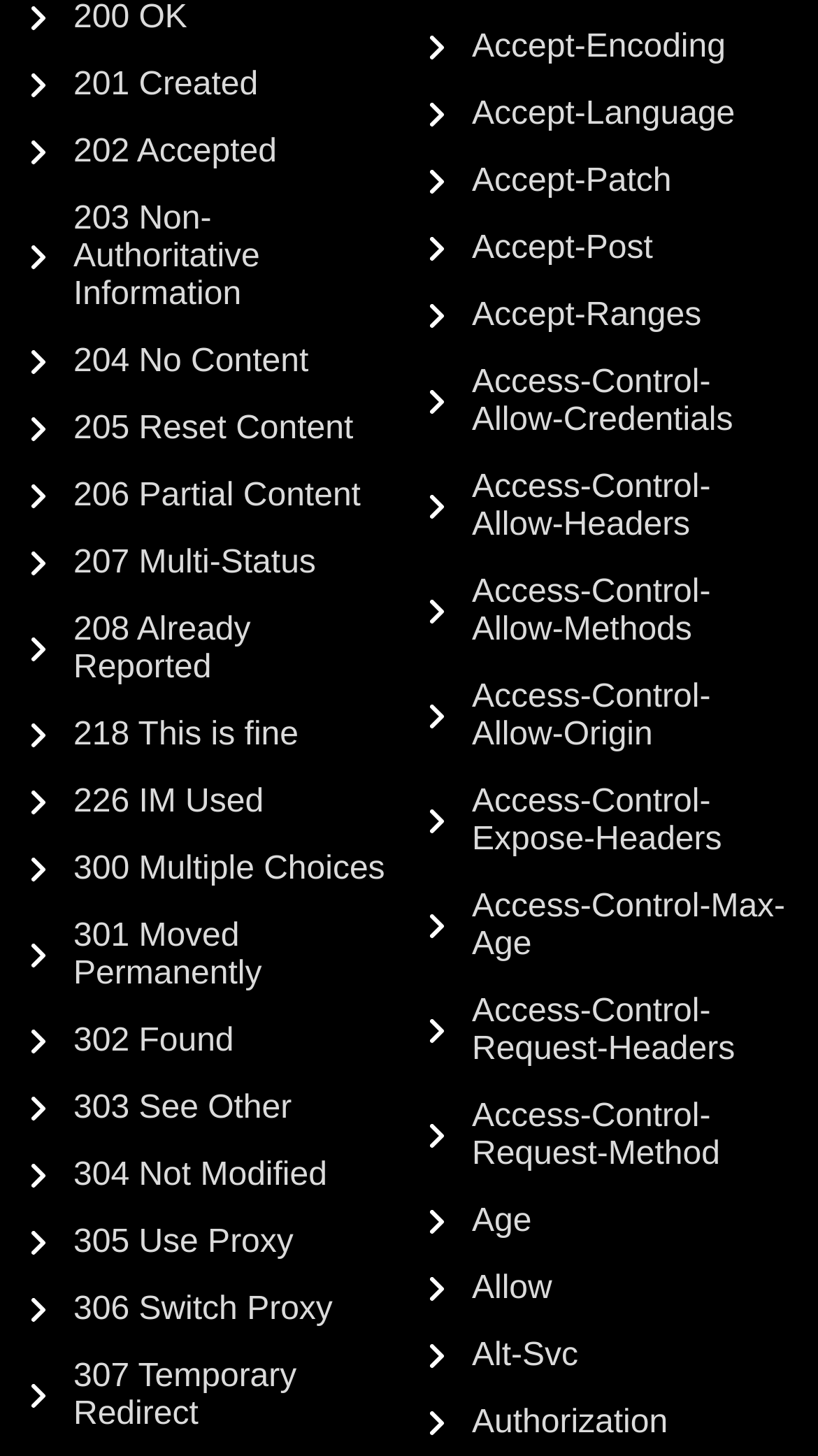Using the element description: "203 Non-Authoritative Information", determine the bounding box coordinates for the specified UI element. The coordinates should be four float numbers between 0 and 1, [left, top, right, bottom].

[0.038, 0.138, 0.474, 0.216]